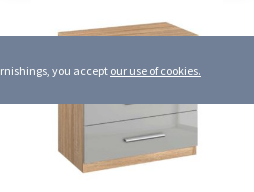How many drawers does the bedside table have?
Based on the screenshot, provide a one-word or short-phrase response.

Three